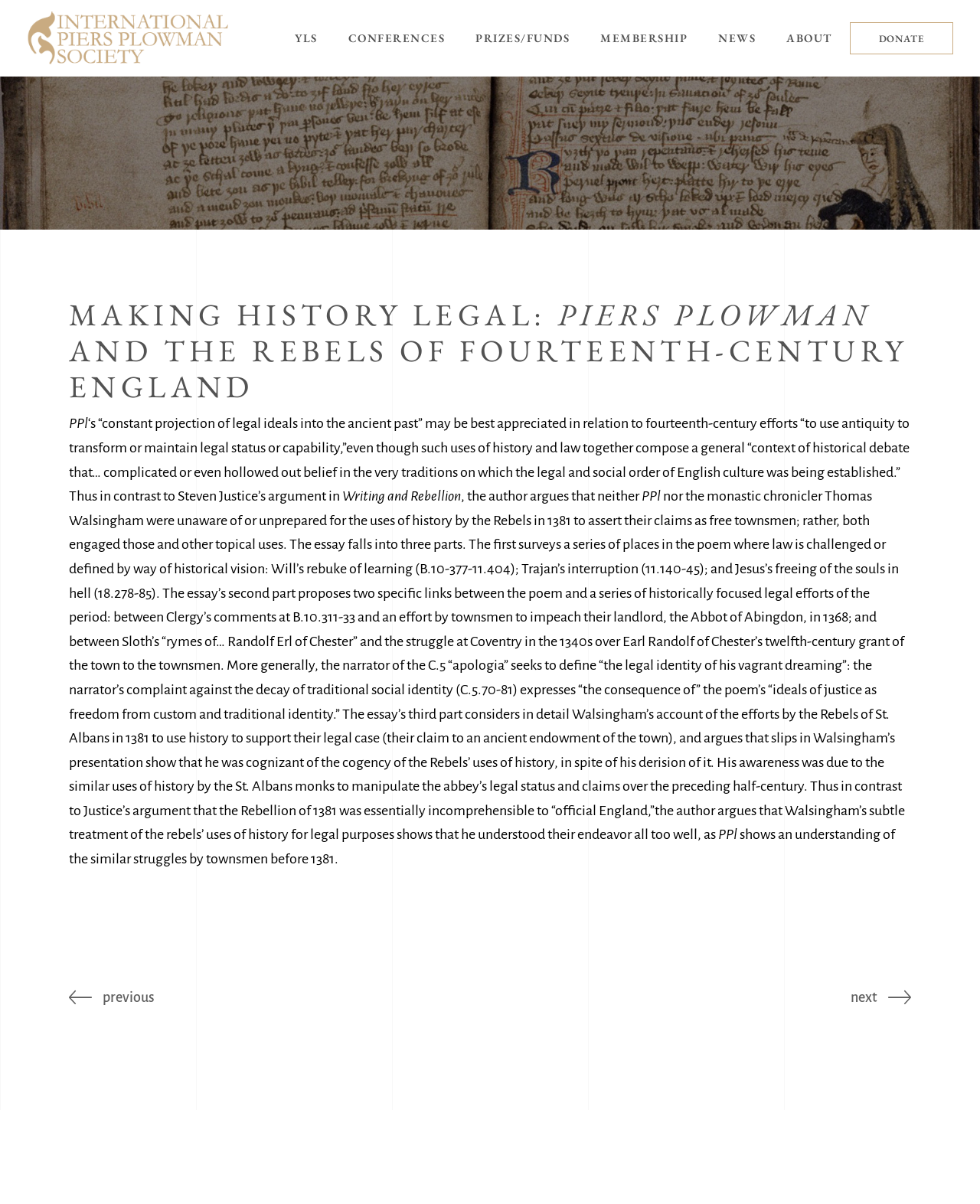Could you provide the bounding box coordinates for the portion of the screen to click to complete this instruction: "view the article"?

[0.07, 0.229, 0.93, 0.75]